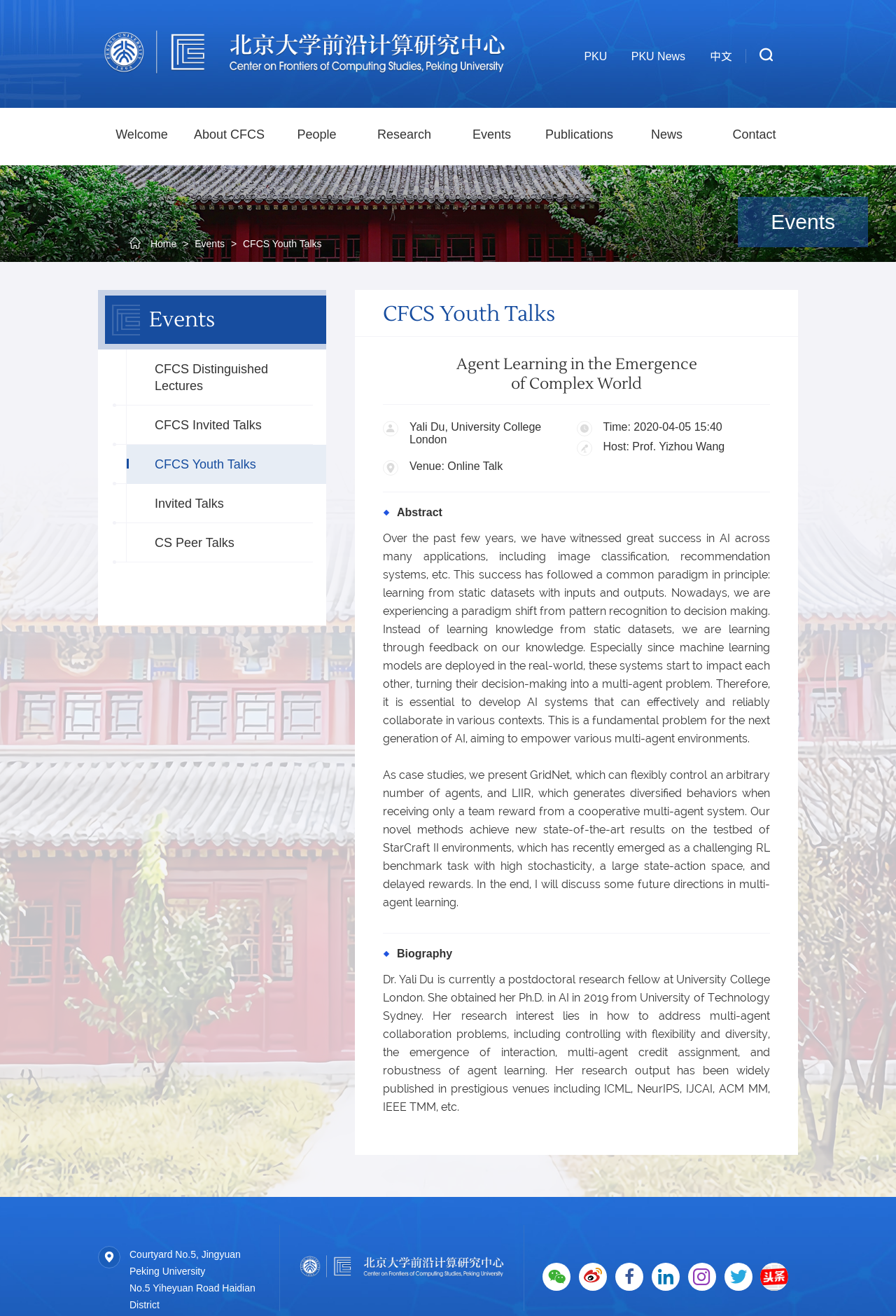Based on the image, please elaborate on the answer to the following question:
What is the date of the talk?

I found the answer by looking at the time information, which mentions 'Time: 2020-04-05 15:40'.